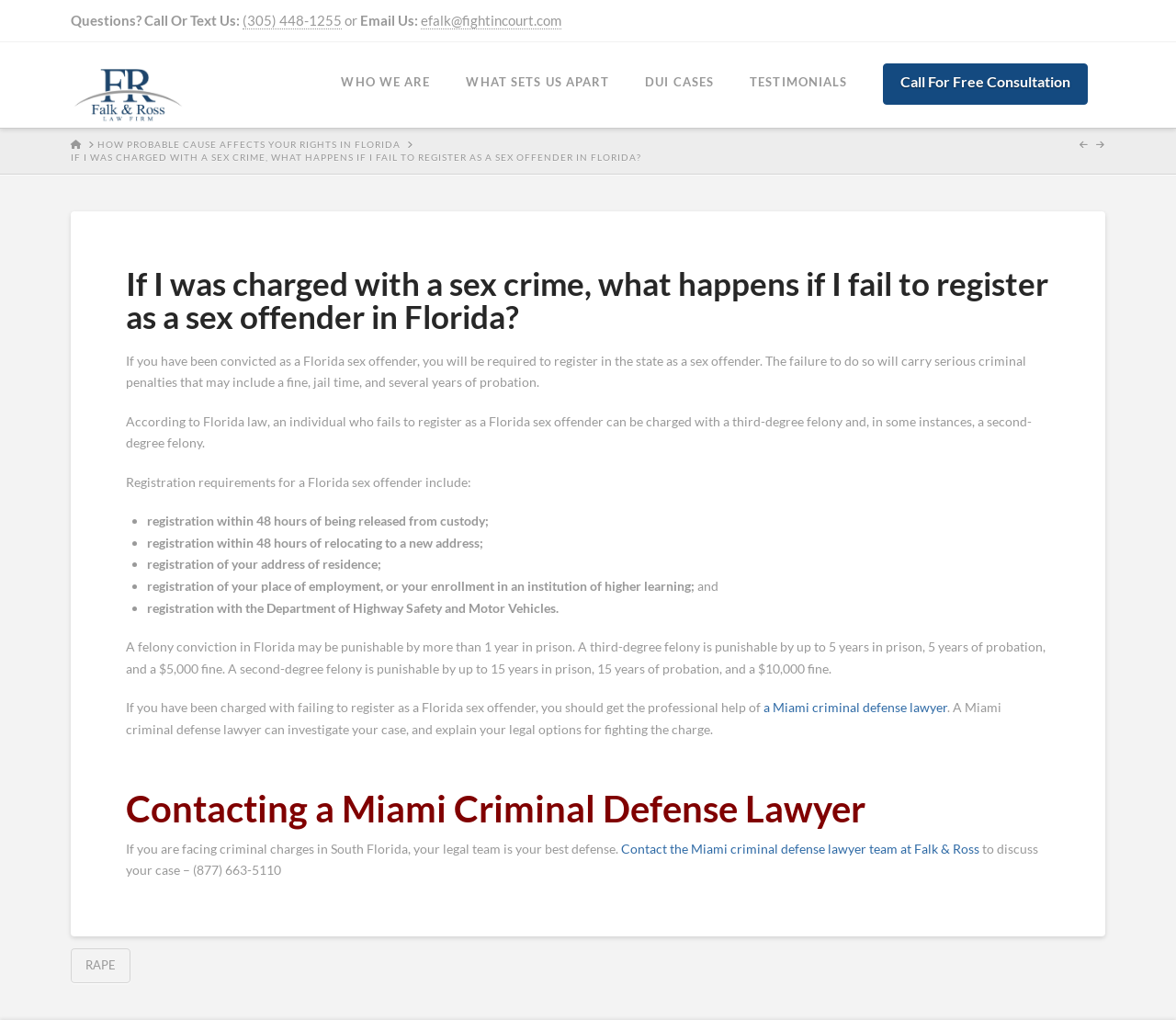Determine the bounding box coordinates for the clickable element to execute this instruction: "Contact a Miami criminal defense lawyer". Provide the coordinates as four float numbers between 0 and 1, i.e., [left, top, right, bottom].

[0.649, 0.686, 0.805, 0.701]